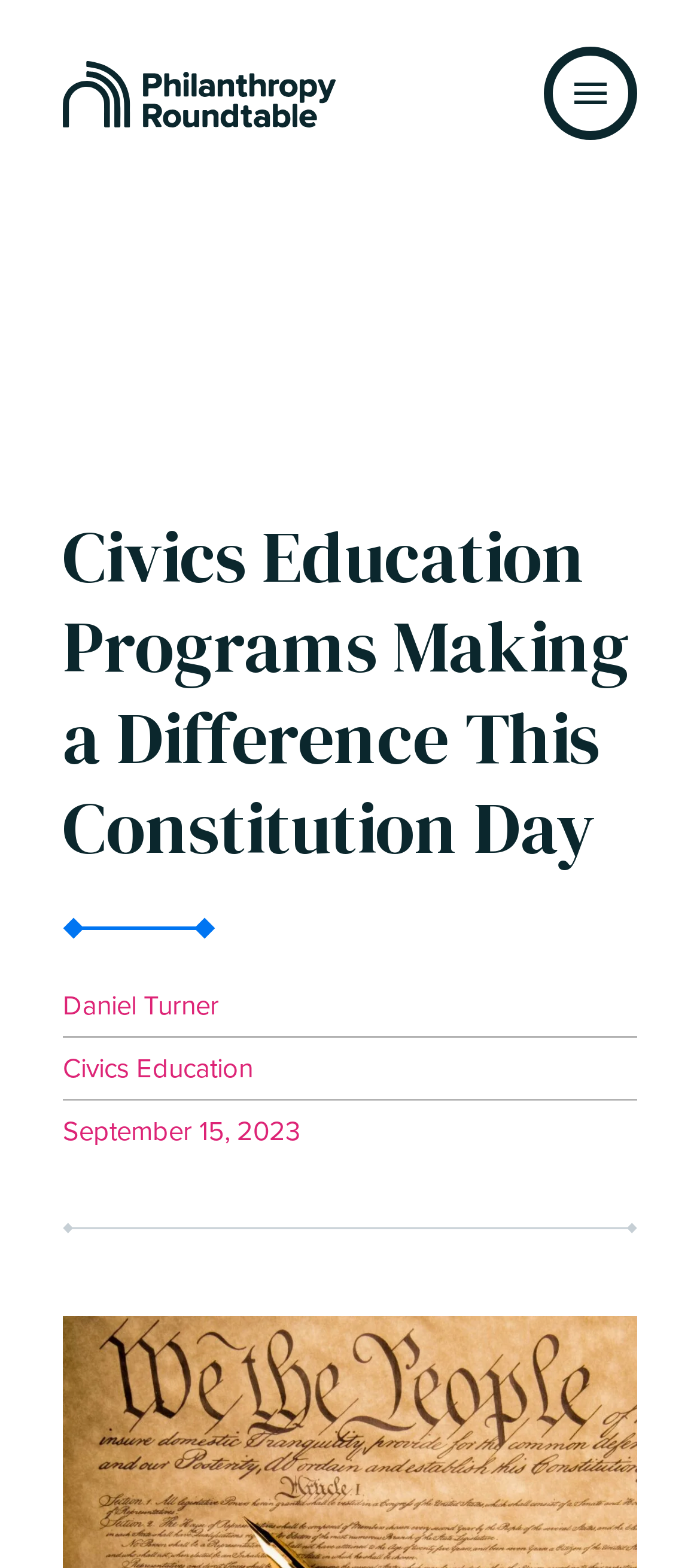Identify and provide the main heading of the webpage.

Civics Education Programs Making a Difference This Constitution Day